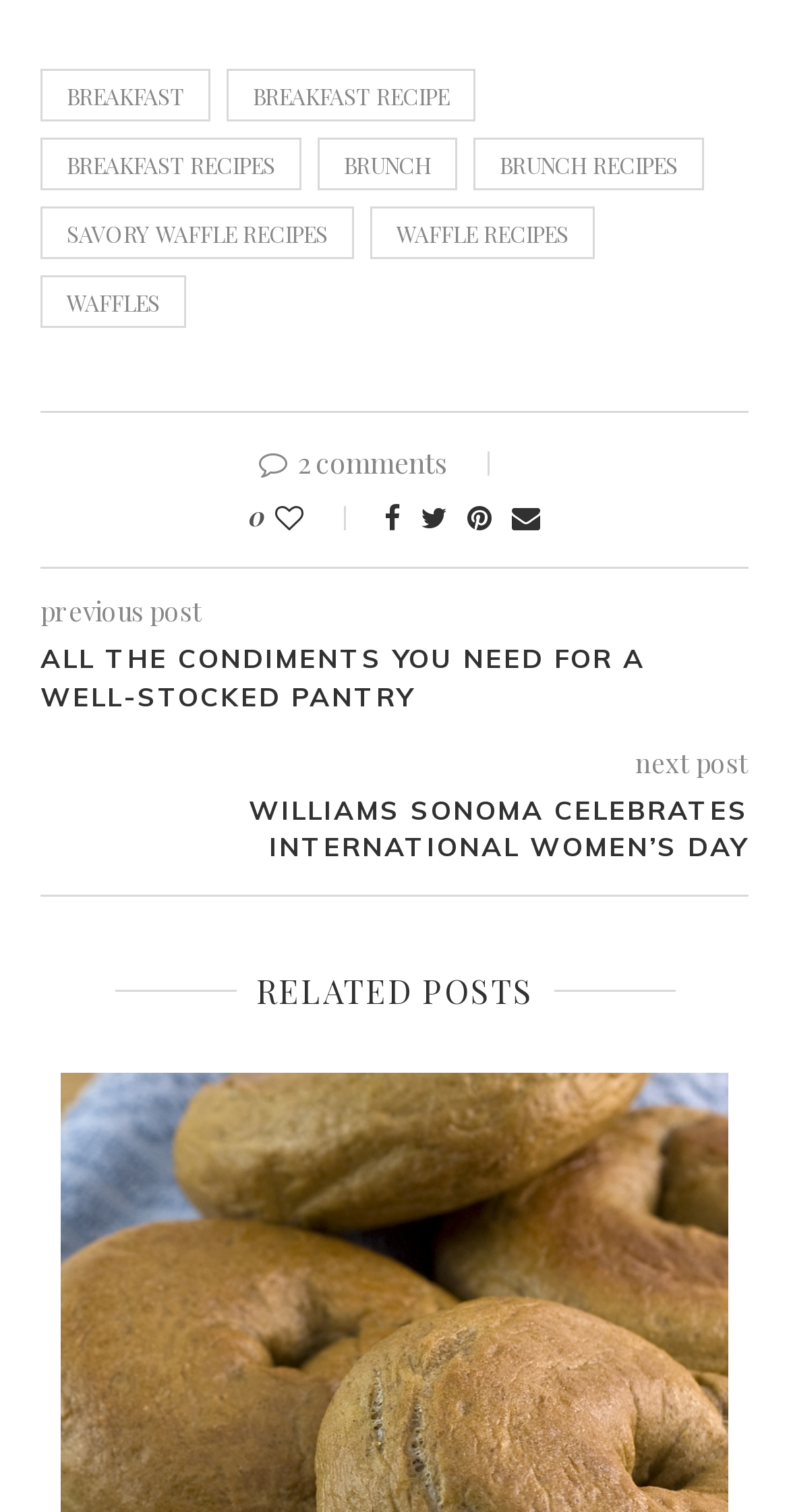How many links are in the top navigation?
Based on the image, provide a one-word or brief-phrase response.

6